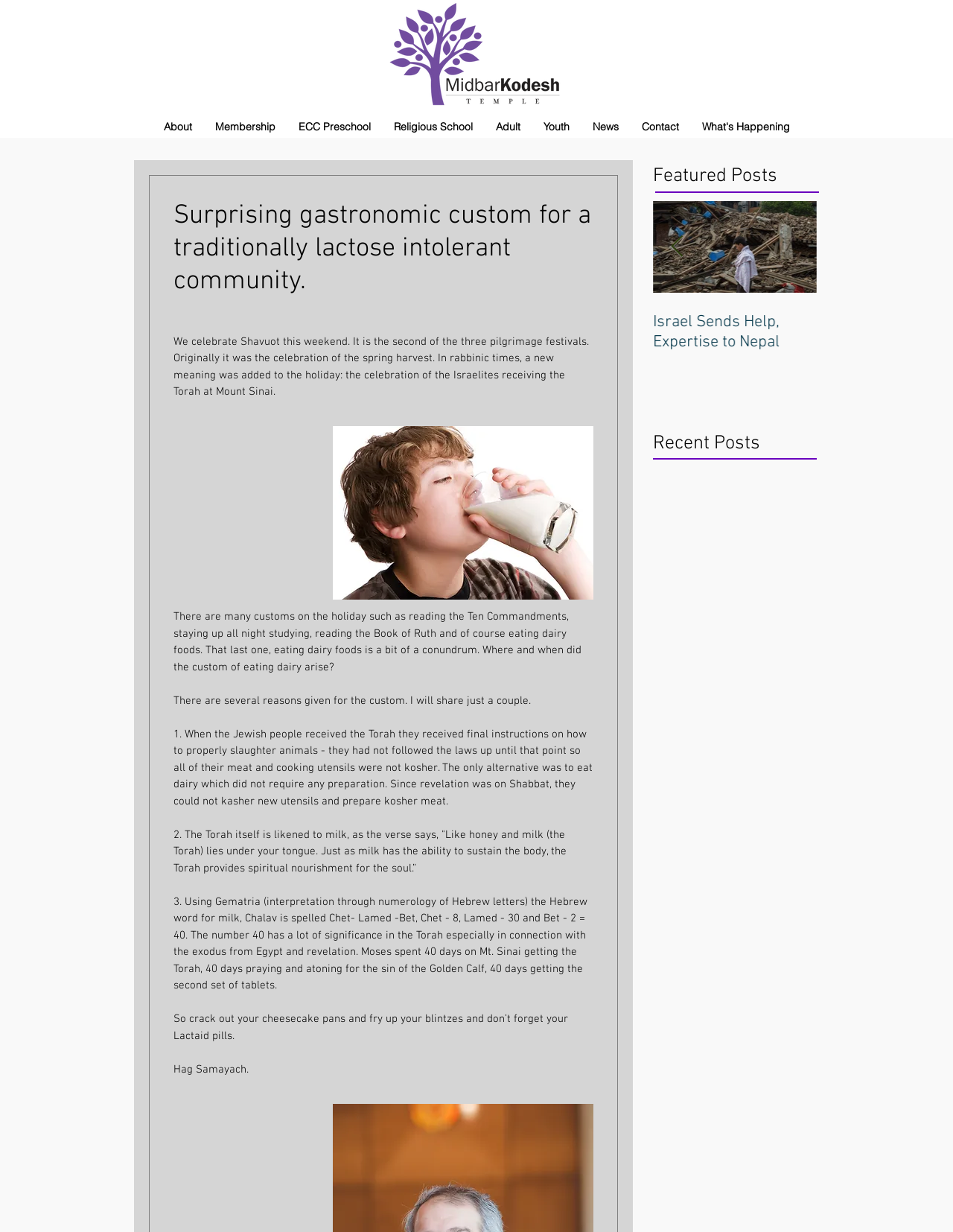Identify the bounding box coordinates for the element you need to click to achieve the following task: "Contact us for help finding a drug rehab or detoxification center". The coordinates must be four float values ranging from 0 to 1, formatted as [left, top, right, bottom].

None